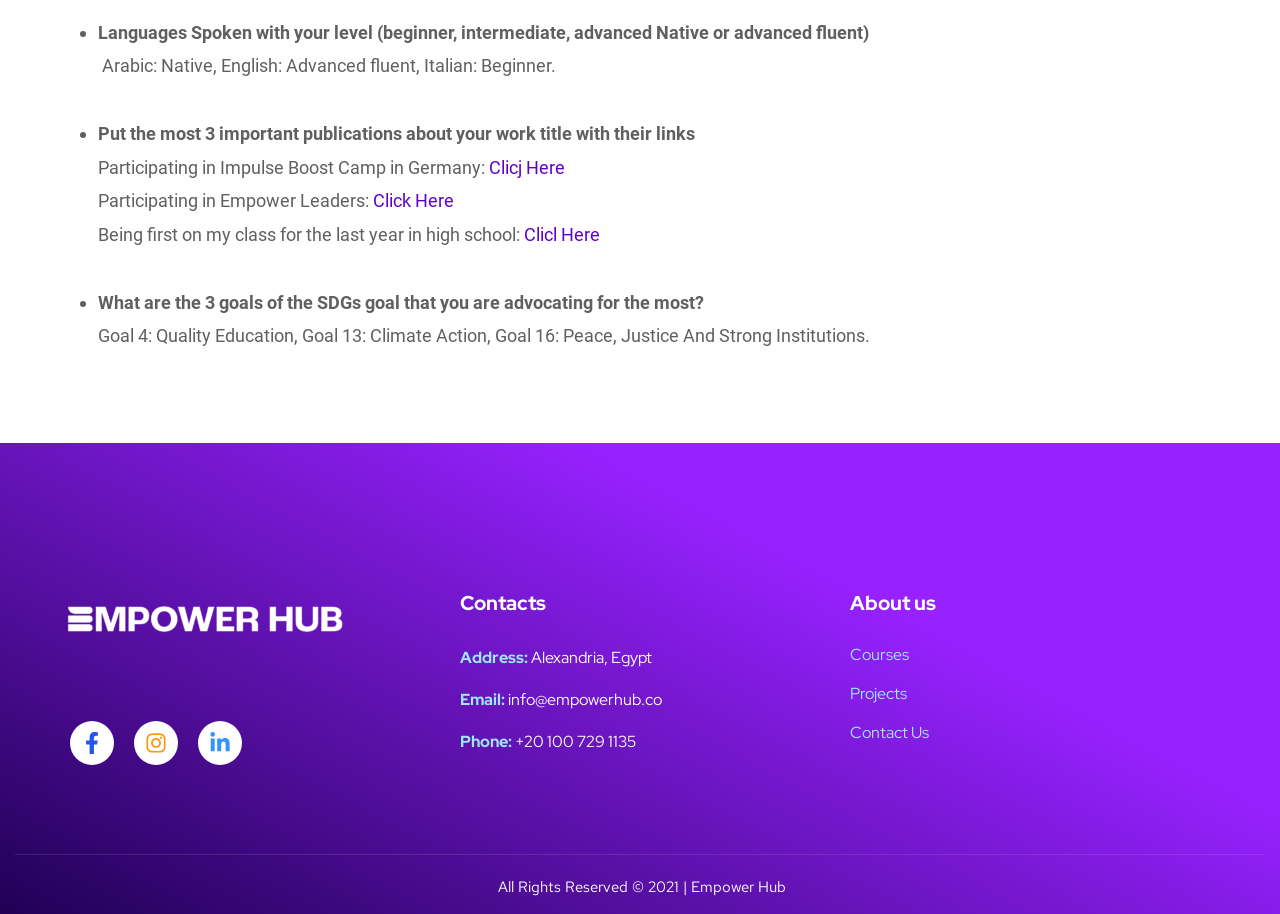Determine the bounding box coordinates for the HTML element mentioned in the following description: "Linkedin-in". The coordinates should be a list of four floats ranging from 0 to 1, represented as [left, top, right, bottom].

[0.155, 0.789, 0.189, 0.837]